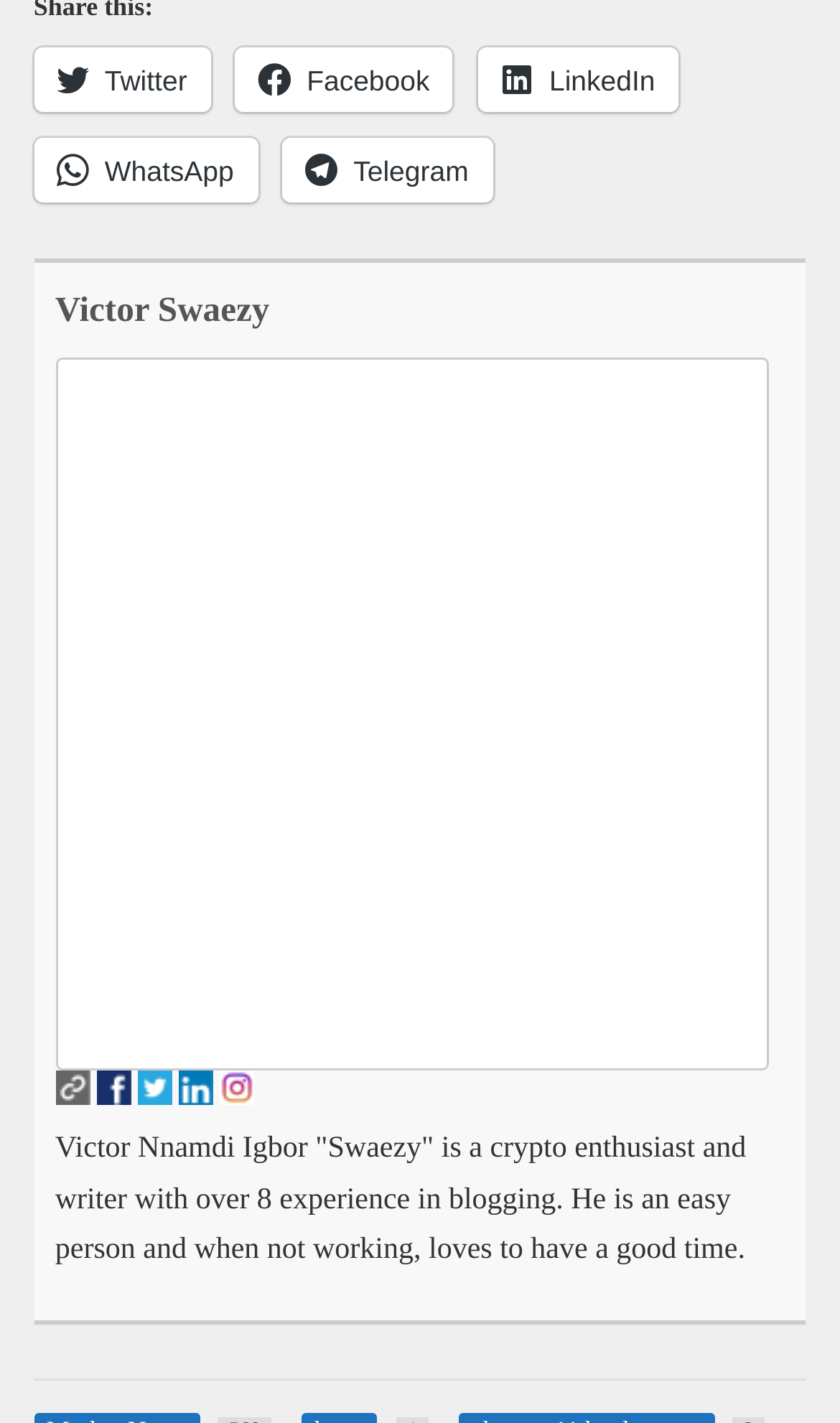Please identify the bounding box coordinates of where to click in order to follow the instruction: "Connect with NLM".

None